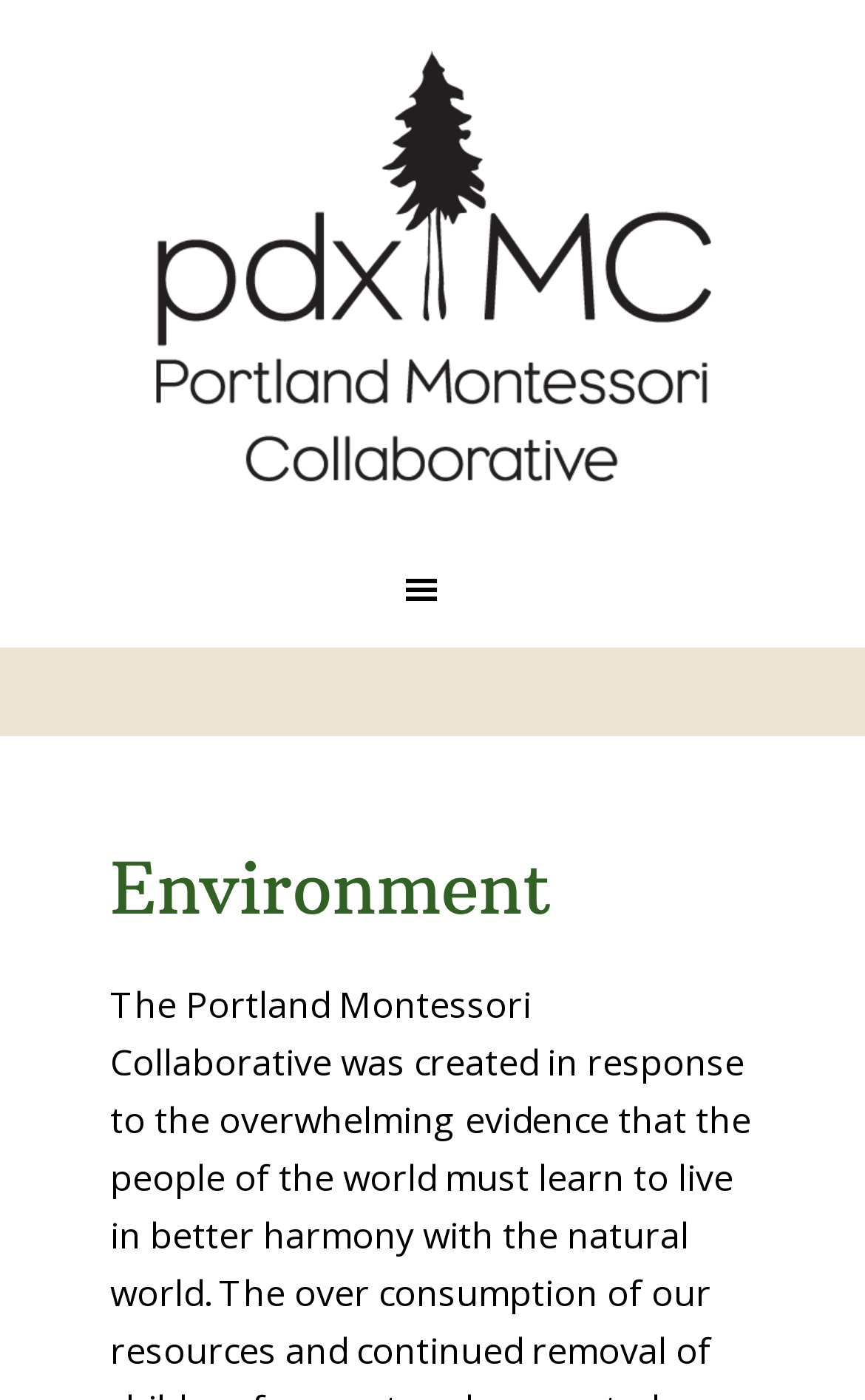Based on what you see in the screenshot, provide a thorough answer to this question: What is the purpose of the button with the icon?

I inferred the purpose of the button by looking at its icon '' which is commonly used to expand or collapse a section, and also considering its location at the top of the page.